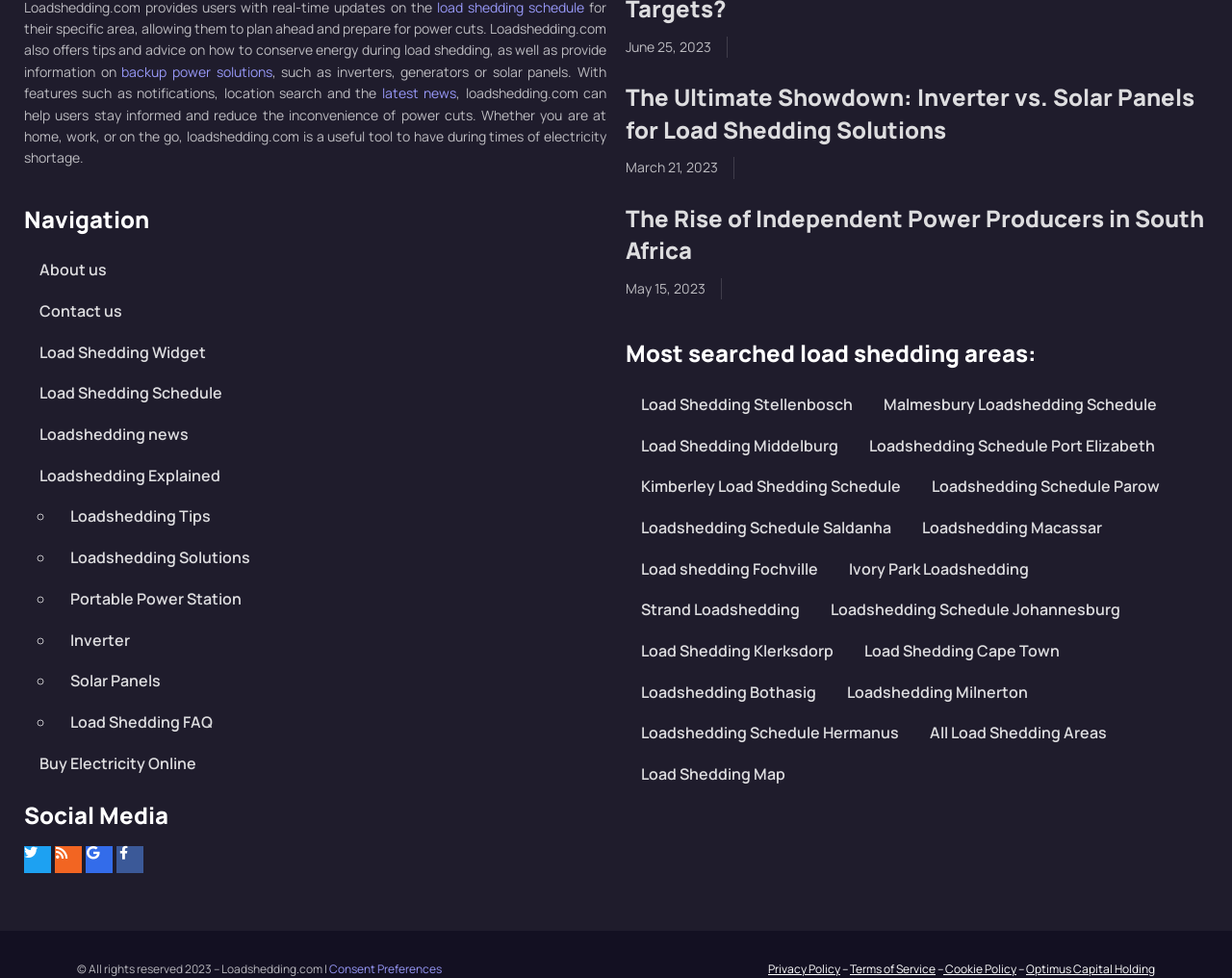Provide the bounding box coordinates of the UI element this sentence describes: "March 21, 2023March 21, 2023".

[0.508, 0.161, 0.583, 0.183]